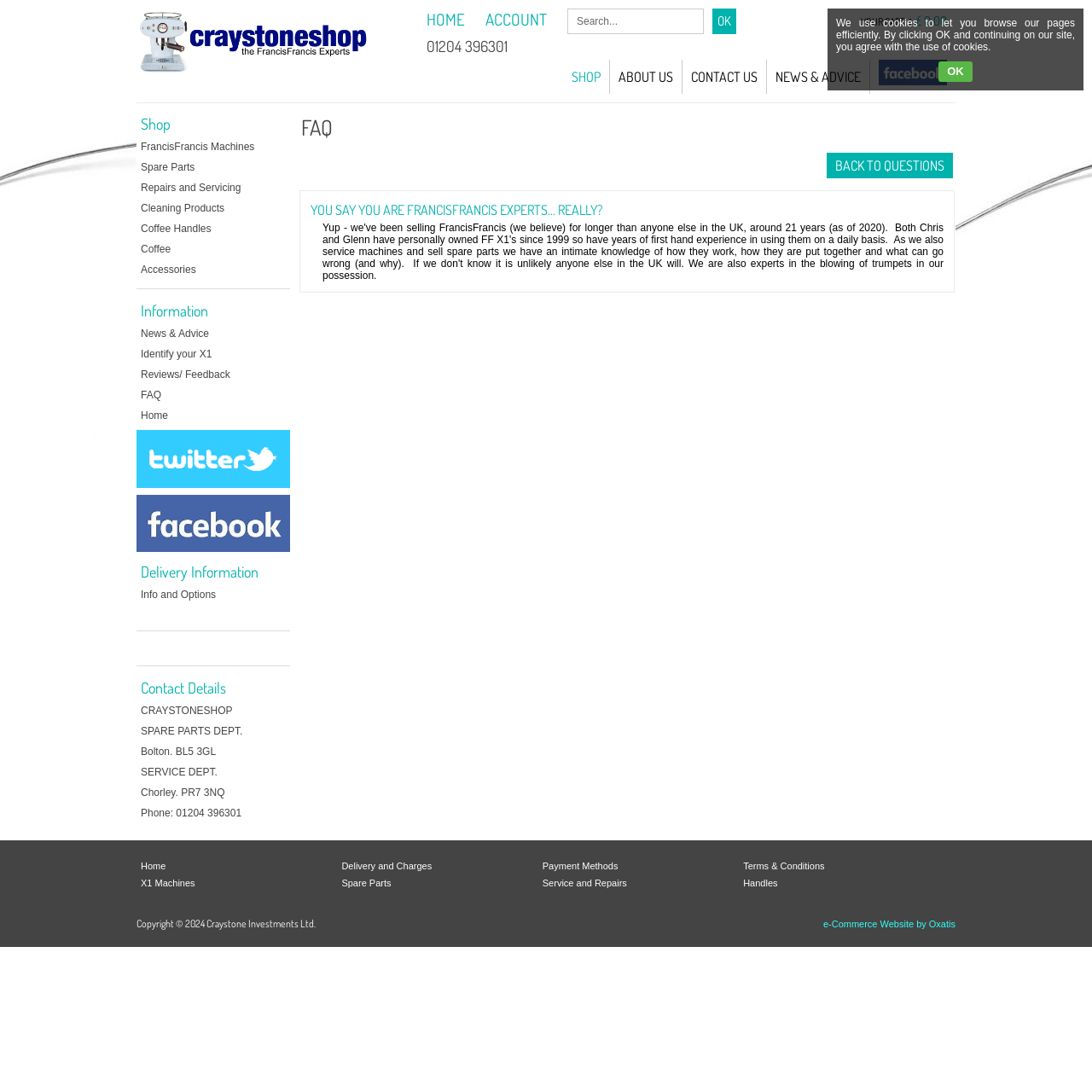Please specify the bounding box coordinates of the clickable region necessary for completing the following instruction: "Select the 'Afrikaans' language". The coordinates must consist of four float numbers between 0 and 1, i.e., [left, top, right, bottom].

None